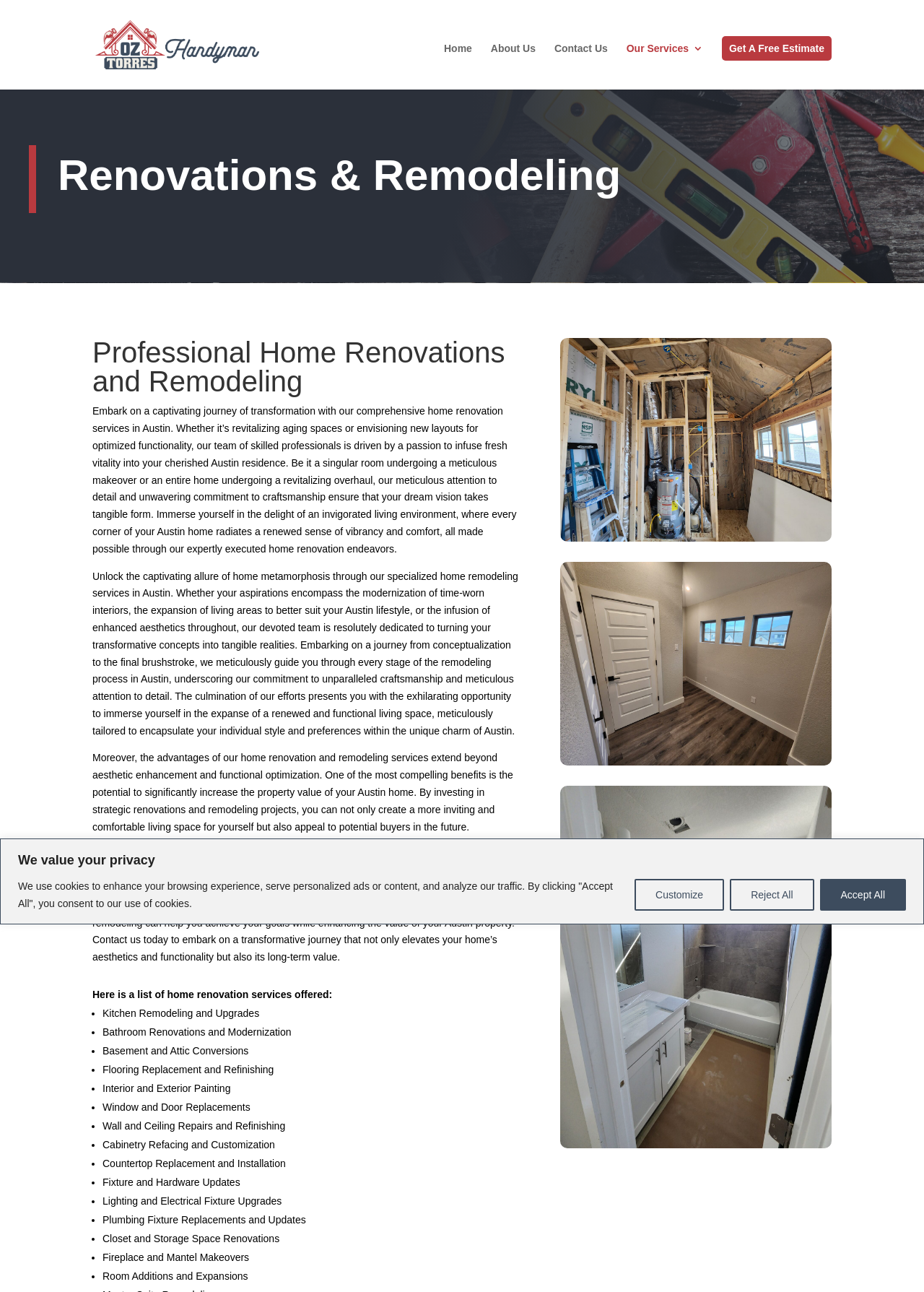Can you show the bounding box coordinates of the region to click on to complete the task described in the instruction: "Click submit"?

None